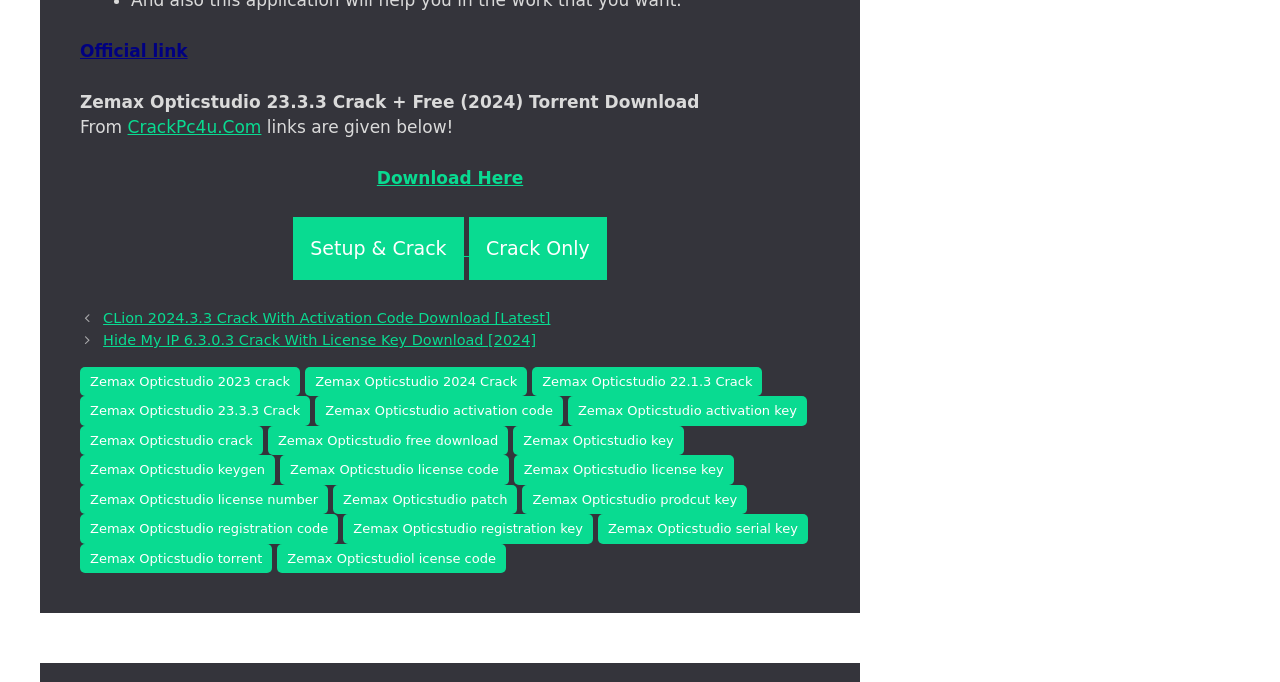Using the provided element description, identify the bounding box coordinates as (top-left x, top-left y, bottom-right x, bottom-right y). Ensure all values are between 0 and 1. Description: Crack Only

[0.366, 0.318, 0.474, 0.41]